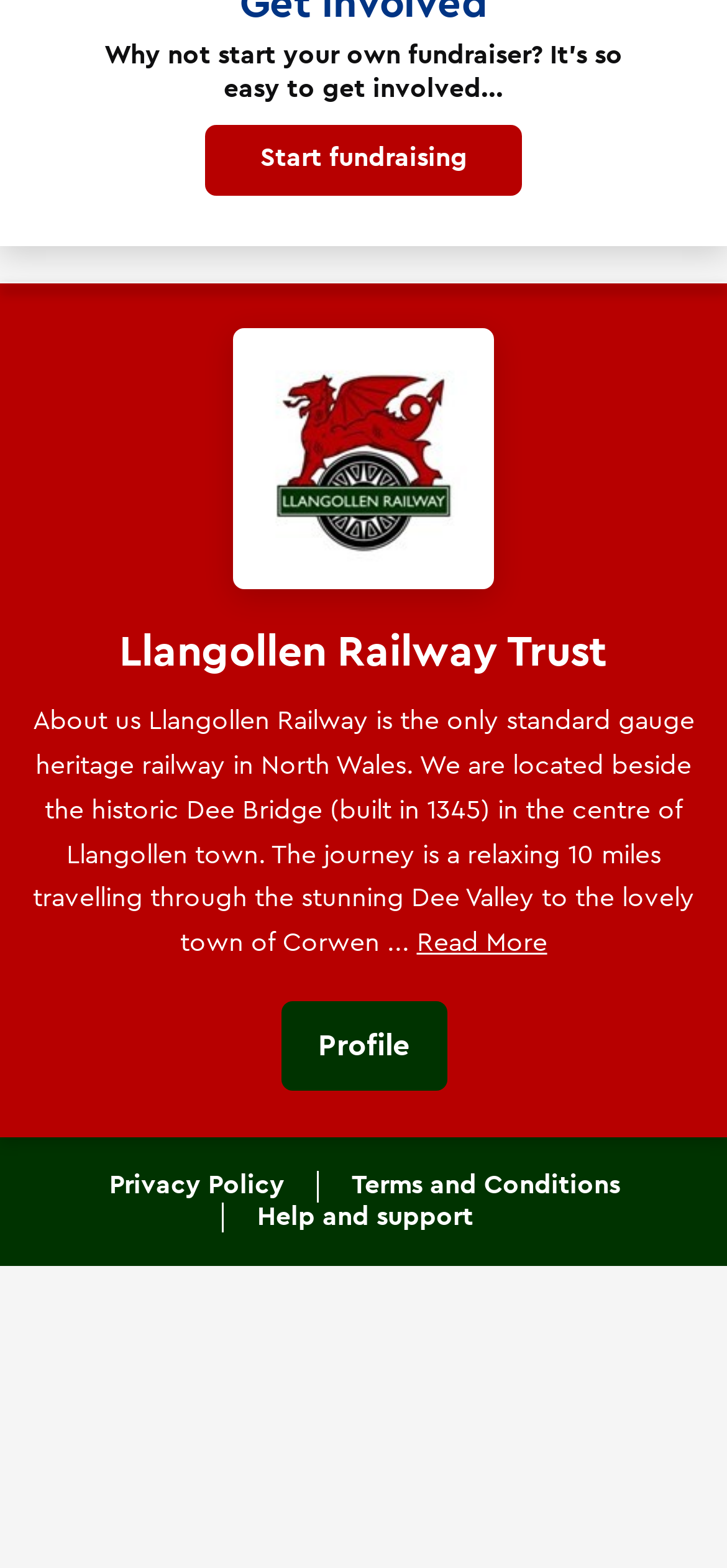Where is the railway located?
Using the information from the image, answer the question thoroughly.

The answer can be found in the static text 'About us Llangollen Railway is the only standard gauge heritage railway in North Wales. We are located beside the historic Dee Bridge (built in 1345) in the centre of Llangollen town...'.